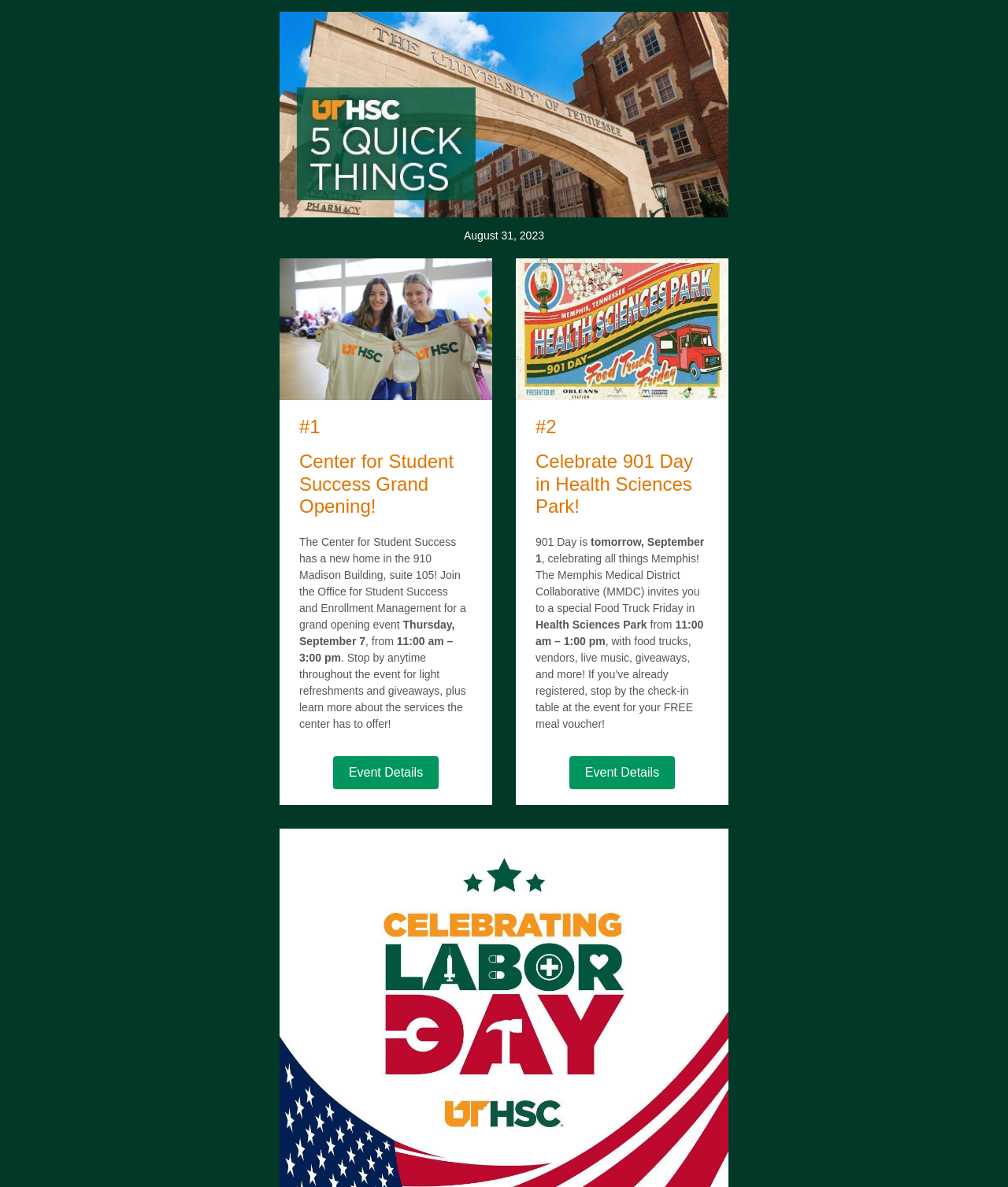What is the time of the Center for Student Success Grand Opening event?
Refer to the image and answer the question using a single word or phrase.

11:00 am – 3:00 pm